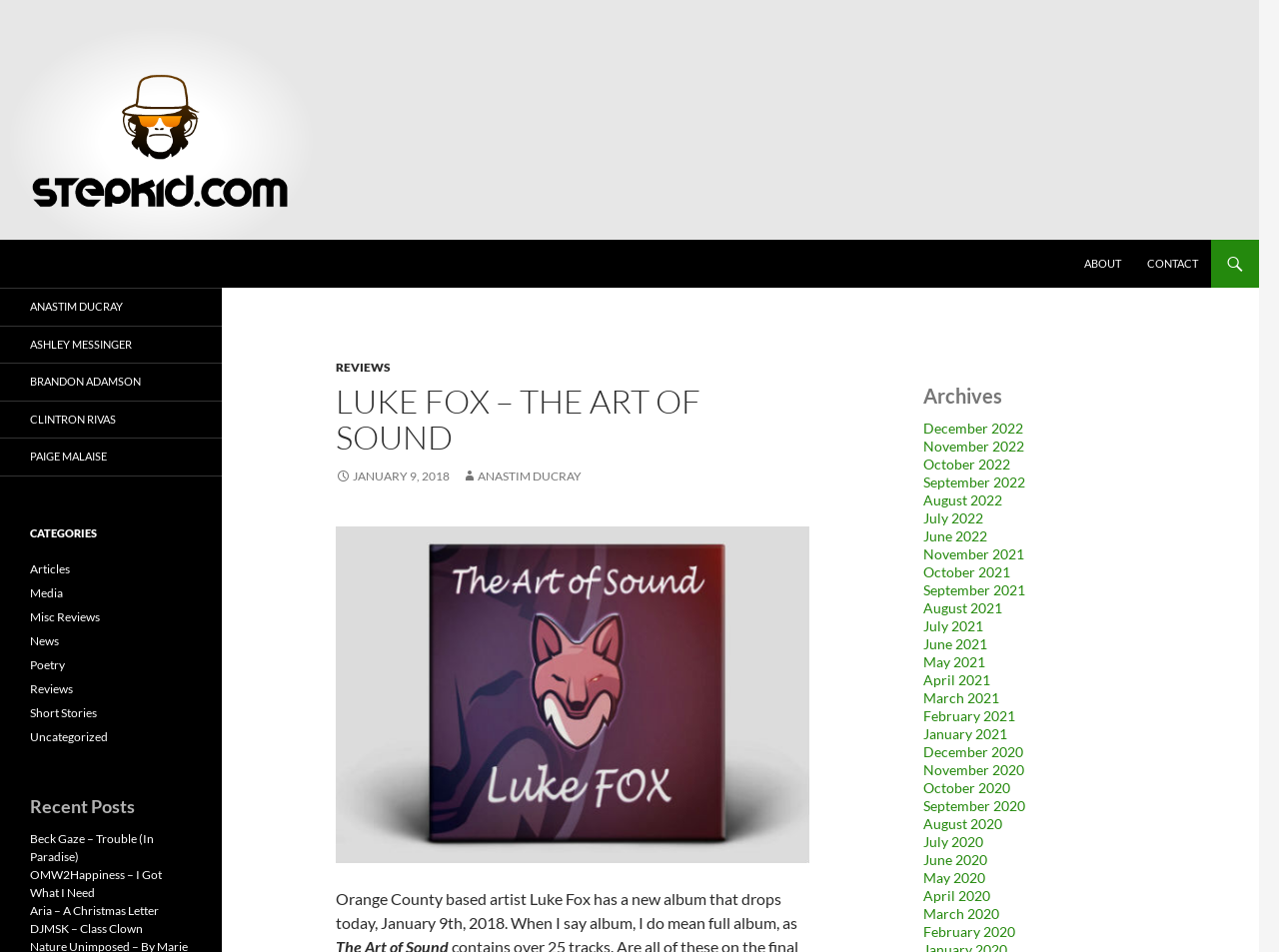Specify the bounding box coordinates of the element's area that should be clicked to execute the given instruction: "View the 'REVIEWS' page". The coordinates should be four float numbers between 0 and 1, i.e., [left, top, right, bottom].

[0.262, 0.378, 0.305, 0.393]